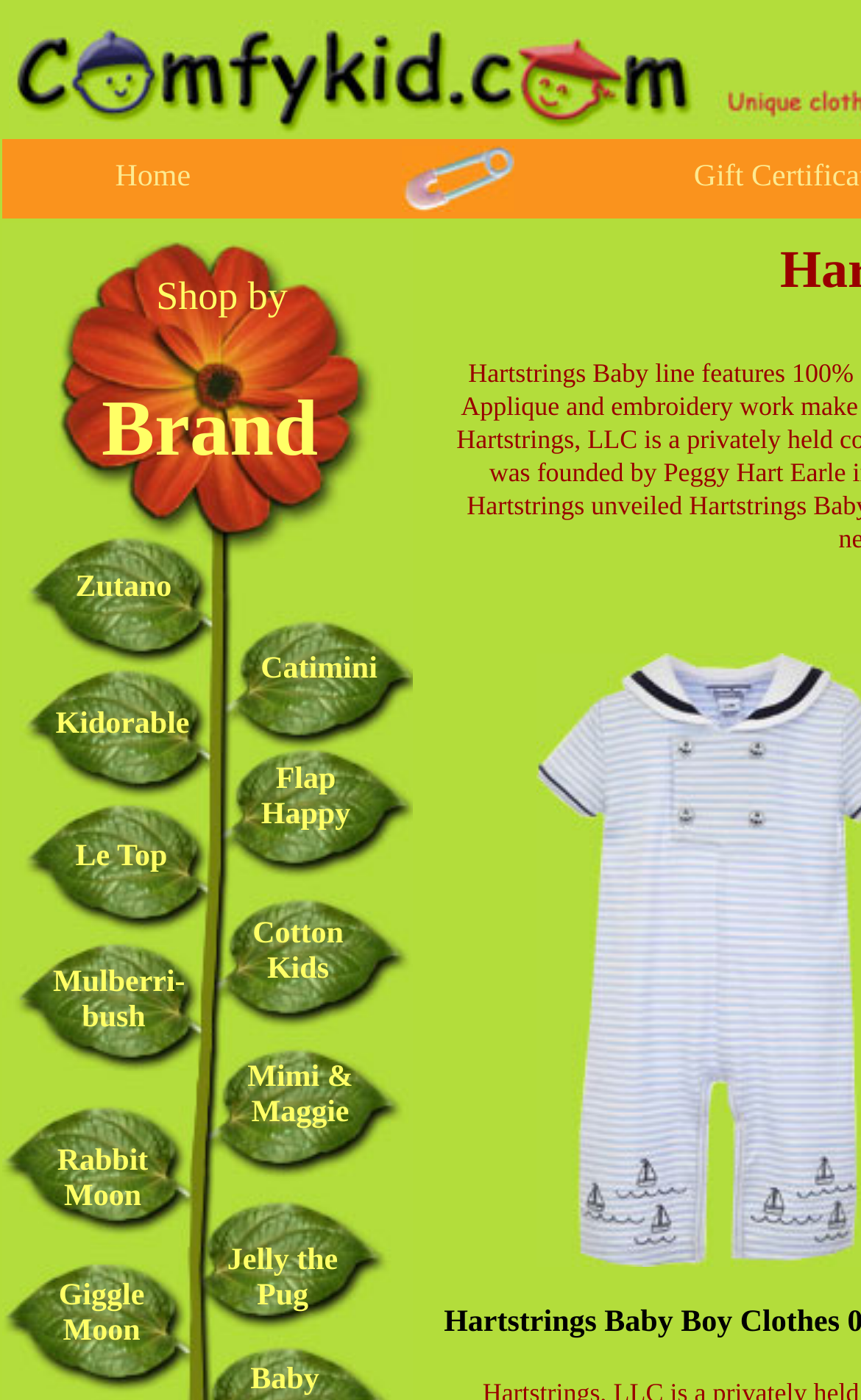Pinpoint the bounding box coordinates of the area that should be clicked to complete the following instruction: "explore Catimini brand". The coordinates must be given as four float numbers between 0 and 1, i.e., [left, top, right, bottom].

[0.303, 0.467, 0.438, 0.49]